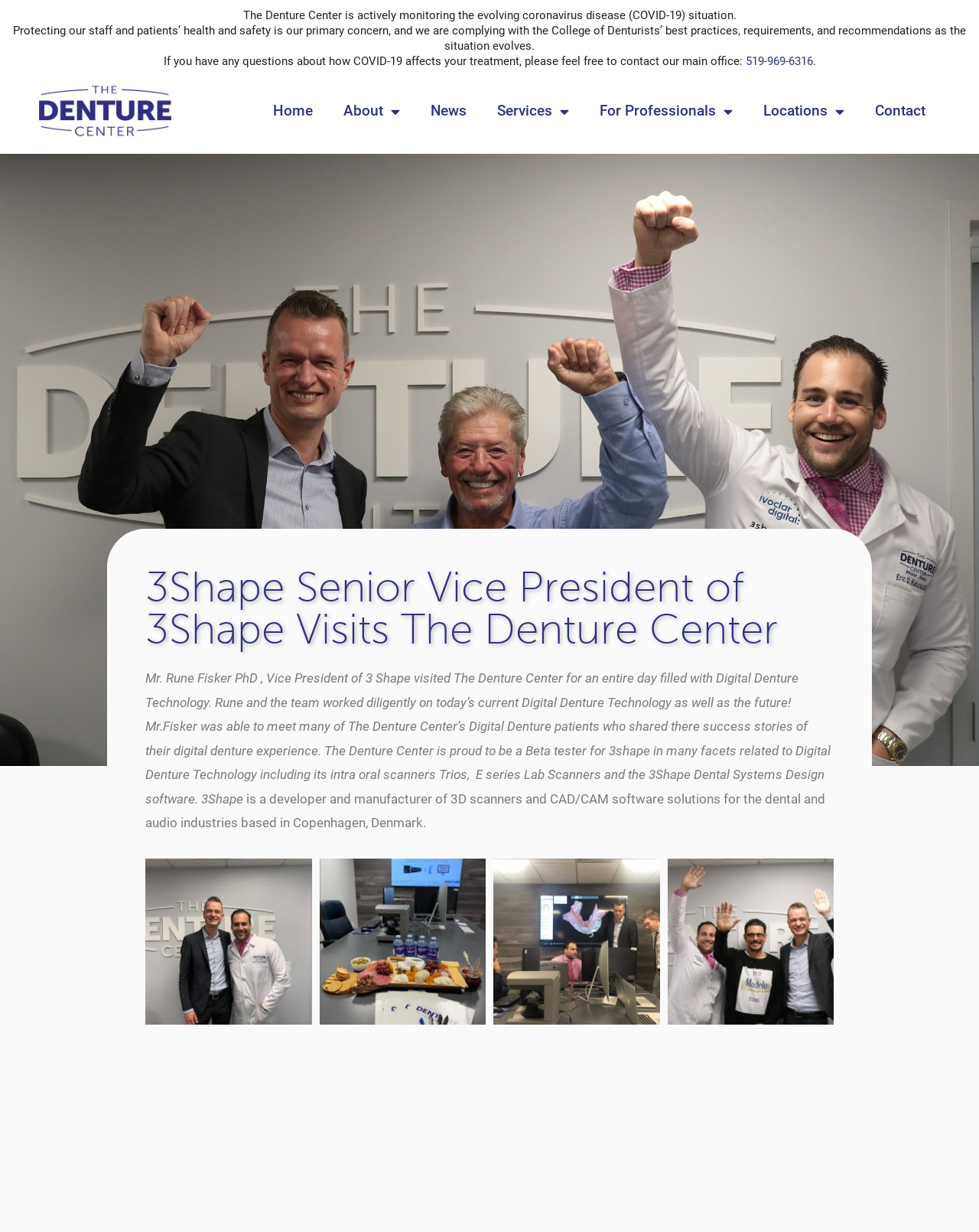How many images are on the webpage?
Examine the screenshot and reply with a single word or phrase.

8